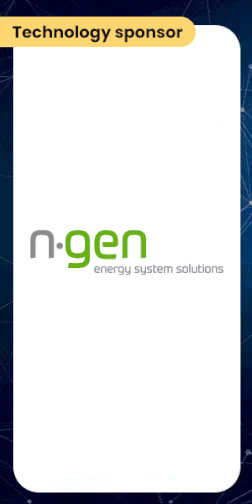Generate a comprehensive caption that describes the image.

The image features a promotional banner for "n•gen," a company that specializes in energy system solutions. The banner is designed with a modern aesthetic, showcasing the brand's logo prominently in a clean, minimalist style. Above the logo, there is a bold, yellow label reading "Technology sponsor," indicating n•gen's role in supporting a particular event or initiative, likely related to renewable energy or technological advancements in the energy sector. The background hints at a futuristic theme with subtle graphic elements that complement the emphasis on innovation and sustainability.